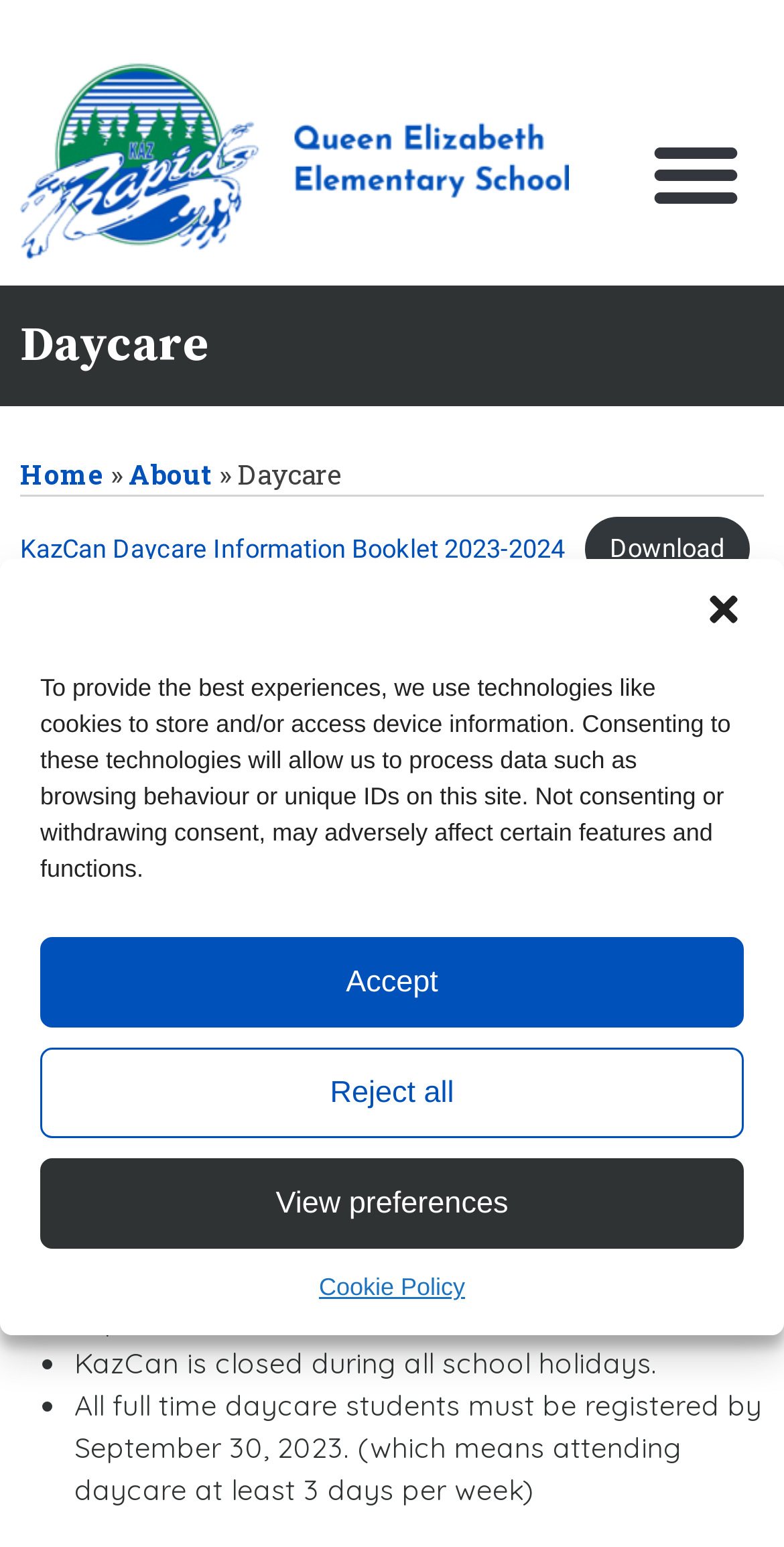Is the daycare open on school holidays?
Please provide a single word or phrase based on the screenshot.

No